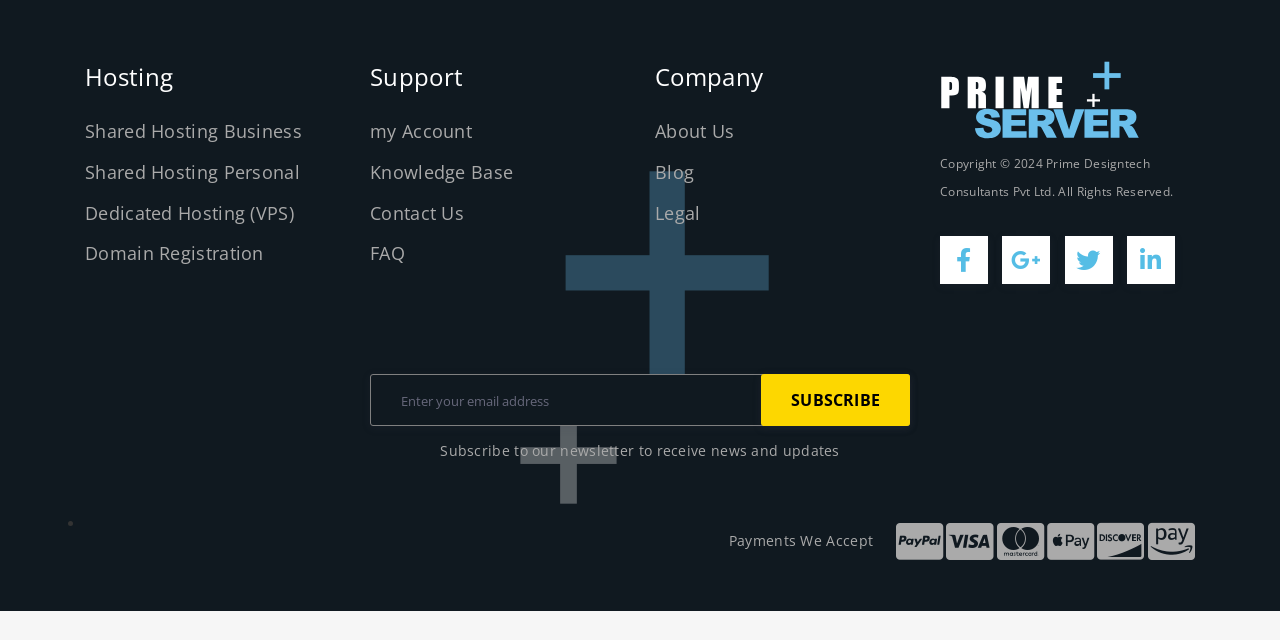Identify the bounding box for the UI element described as: "Dedicated Hosting (VPS)". The coordinates should be four float numbers between 0 and 1, i.e., [left, top, right, bottom].

[0.066, 0.314, 0.23, 0.351]